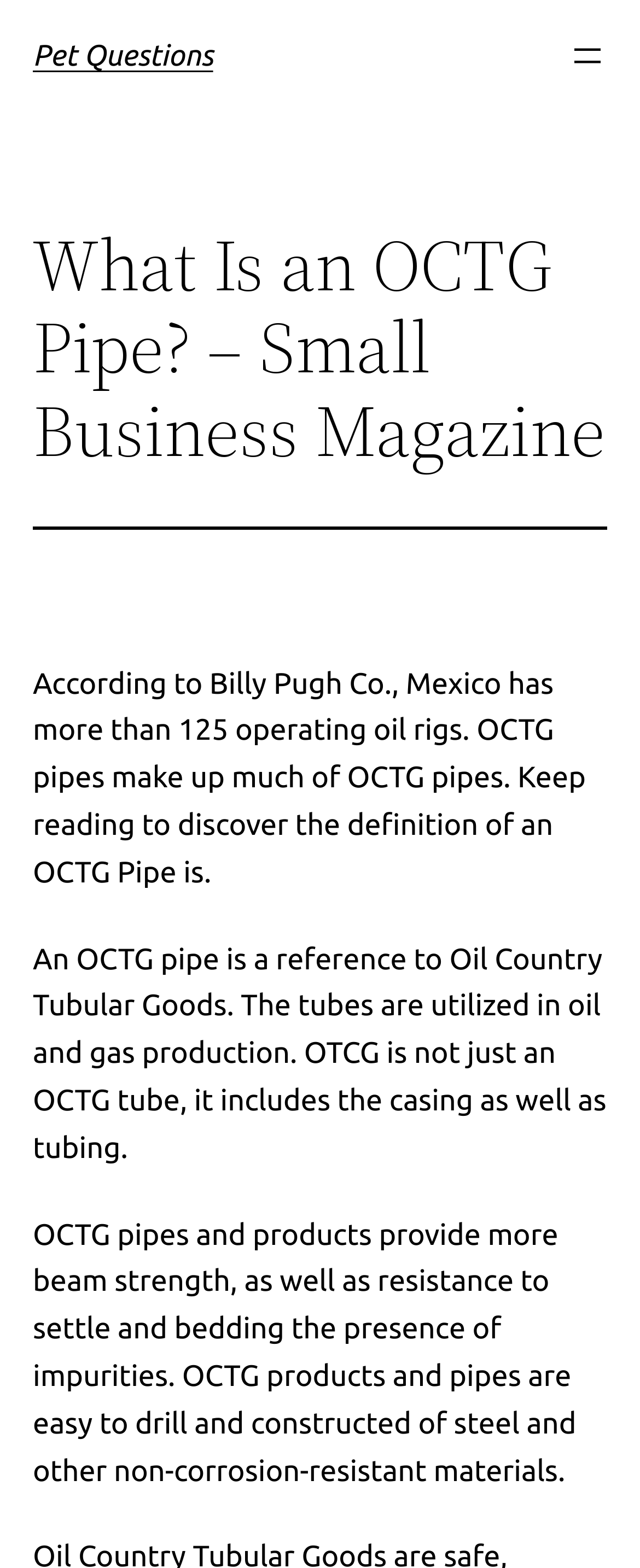Please reply to the following question using a single word or phrase: 
How many operating oil rigs are there in Mexico?

more than 125